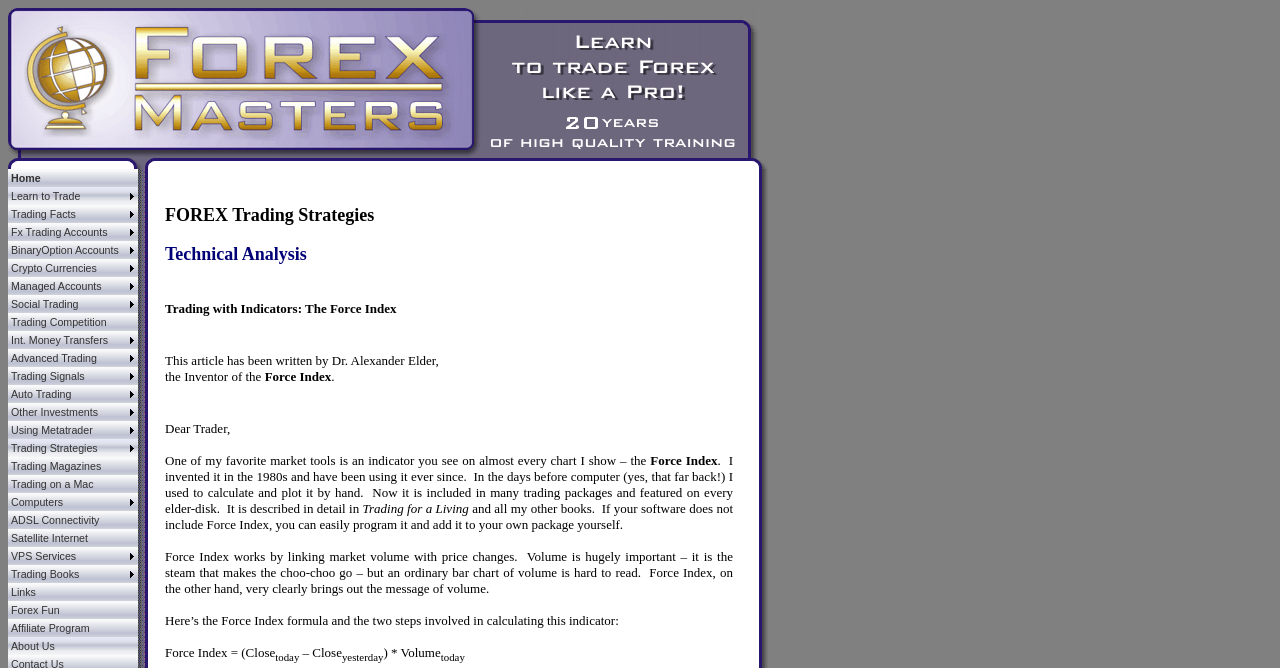Provide a one-word or one-phrase answer to the question:
What type of content is presented in the 'Trading Facts' section?

Important info about trading